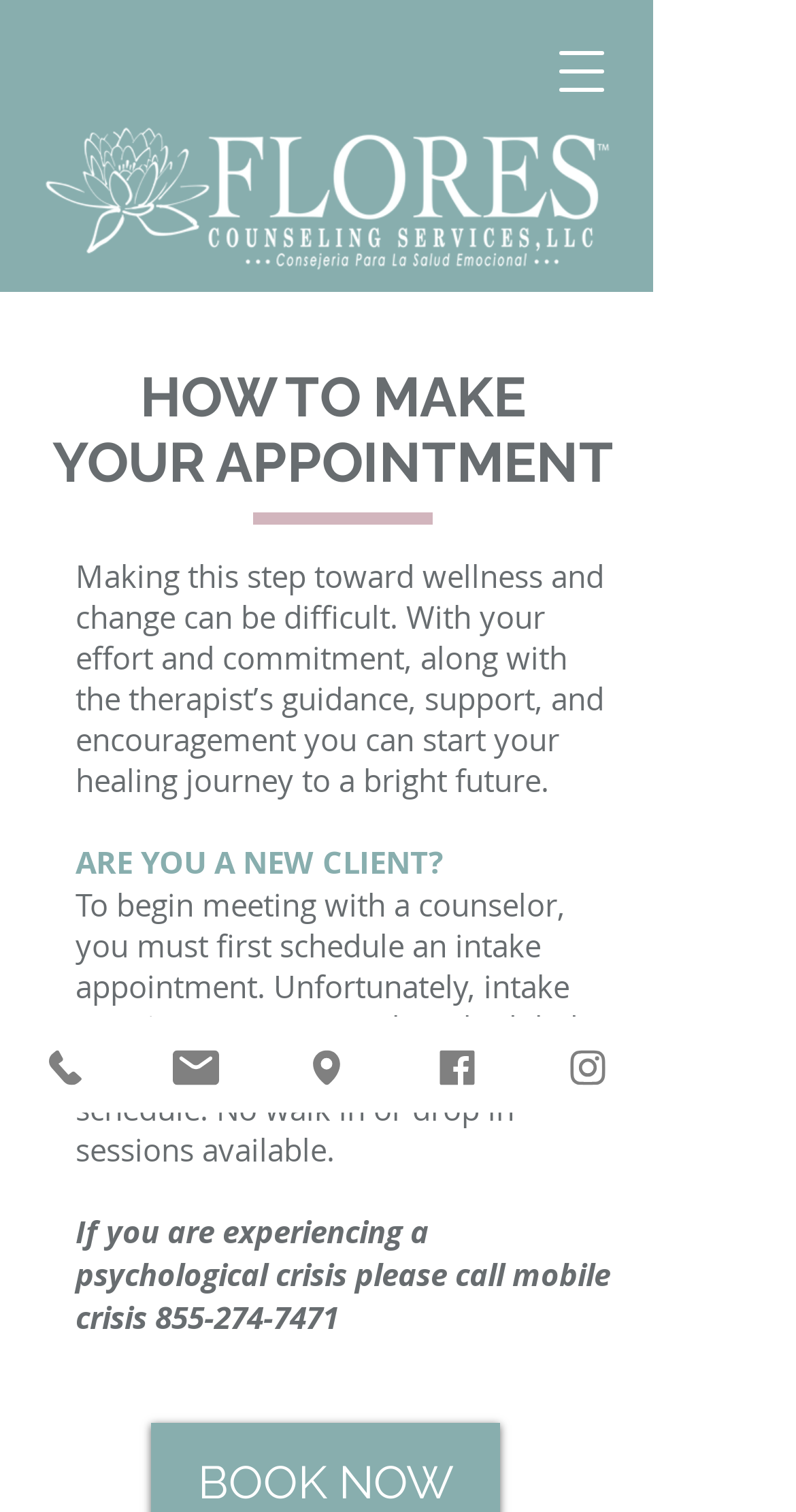Find the bounding box coordinates for the element that must be clicked to complete the instruction: "Open navigation menu". The coordinates should be four float numbers between 0 and 1, indicated as [left, top, right, bottom].

[0.667, 0.014, 0.795, 0.081]